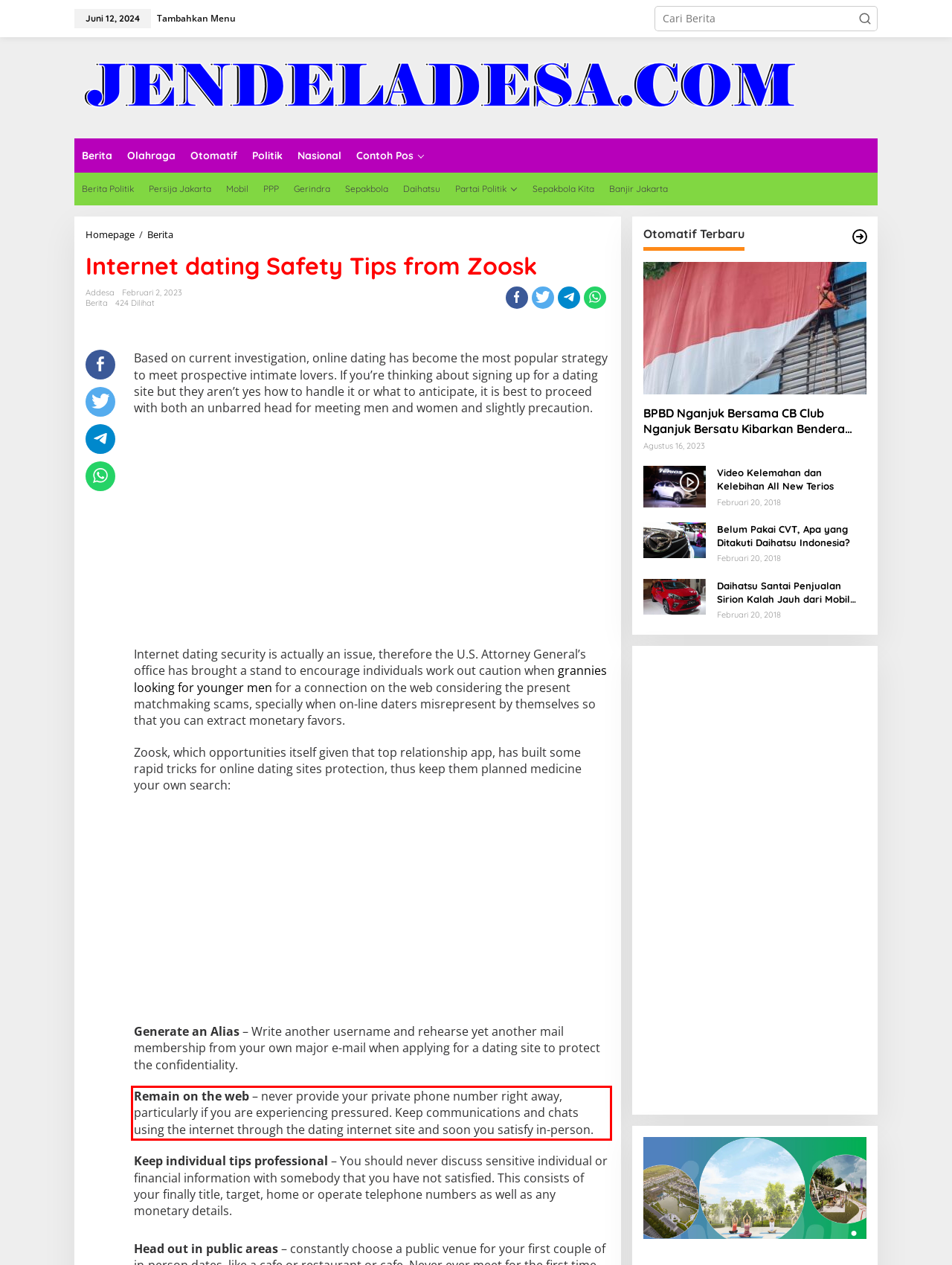Please analyze the provided webpage screenshot and perform OCR to extract the text content from the red rectangle bounding box.

Remain on the web – never provide your private phone number right away, particularly if you are experiencing pressured. Keep communications and chats using the internet through the dating internet site and soon you satisfy in-person.